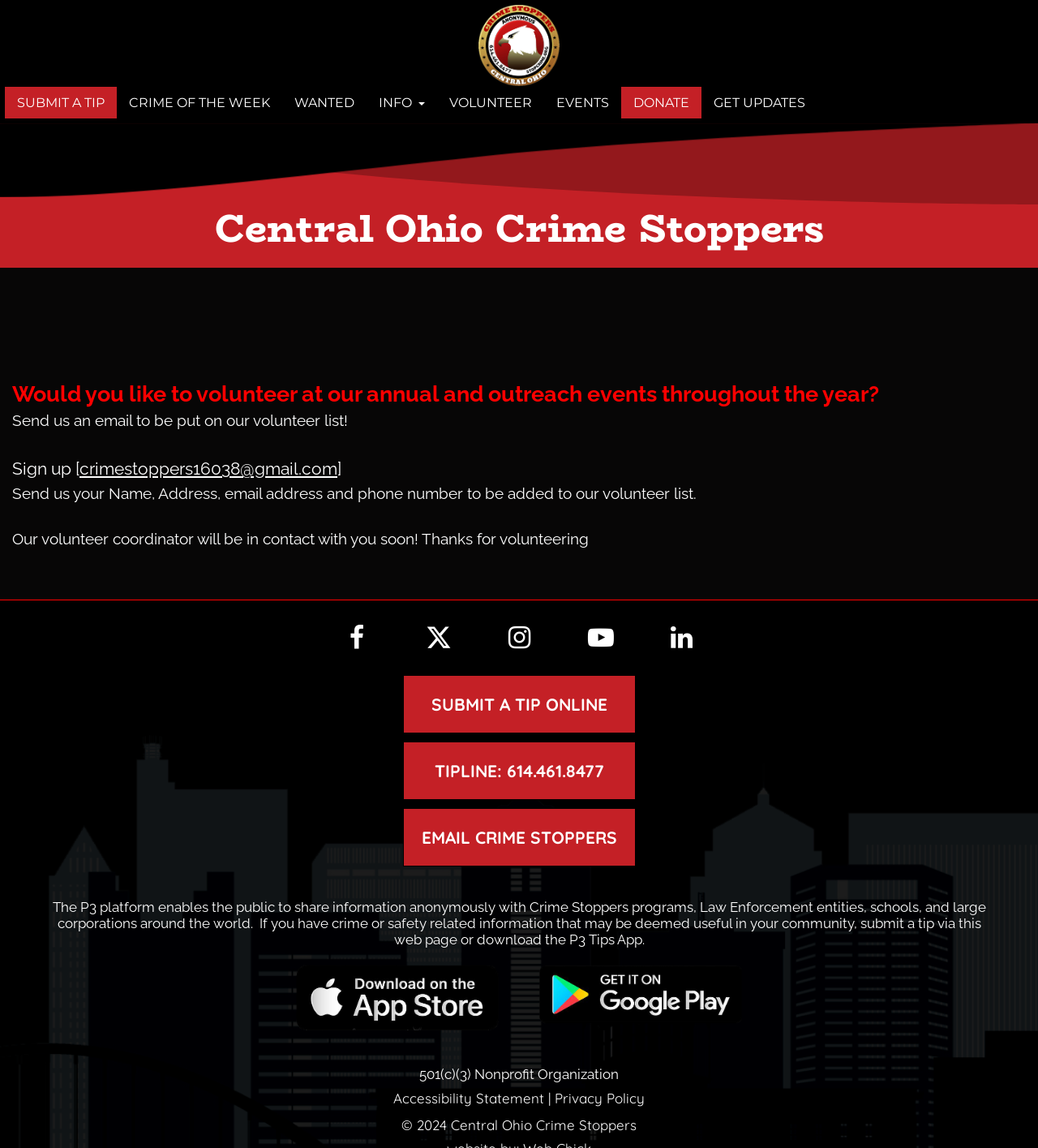What is the purpose of the P3 platform?
Please respond to the question with a detailed and well-explained answer.

The P3 platform is mentioned in the text on the webpage, which explains that it enables the public to share information anonymously with Crime Stoppers programs, Law Enforcement entities, schools, and large corporations around the world.